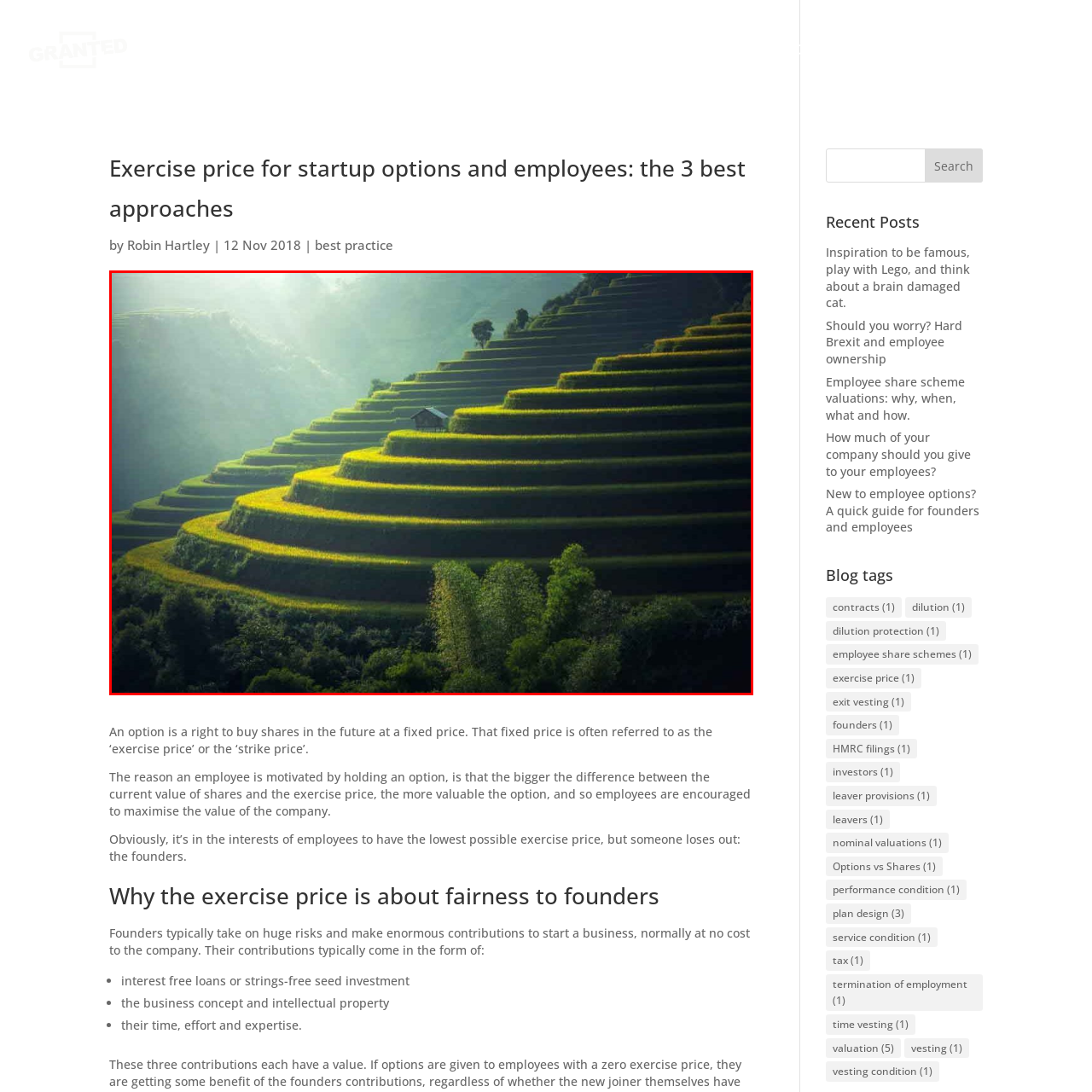Inspect the image outlined by the red box and answer the question using a single word or phrase:
What is the atmosphere of the scene?

Serene